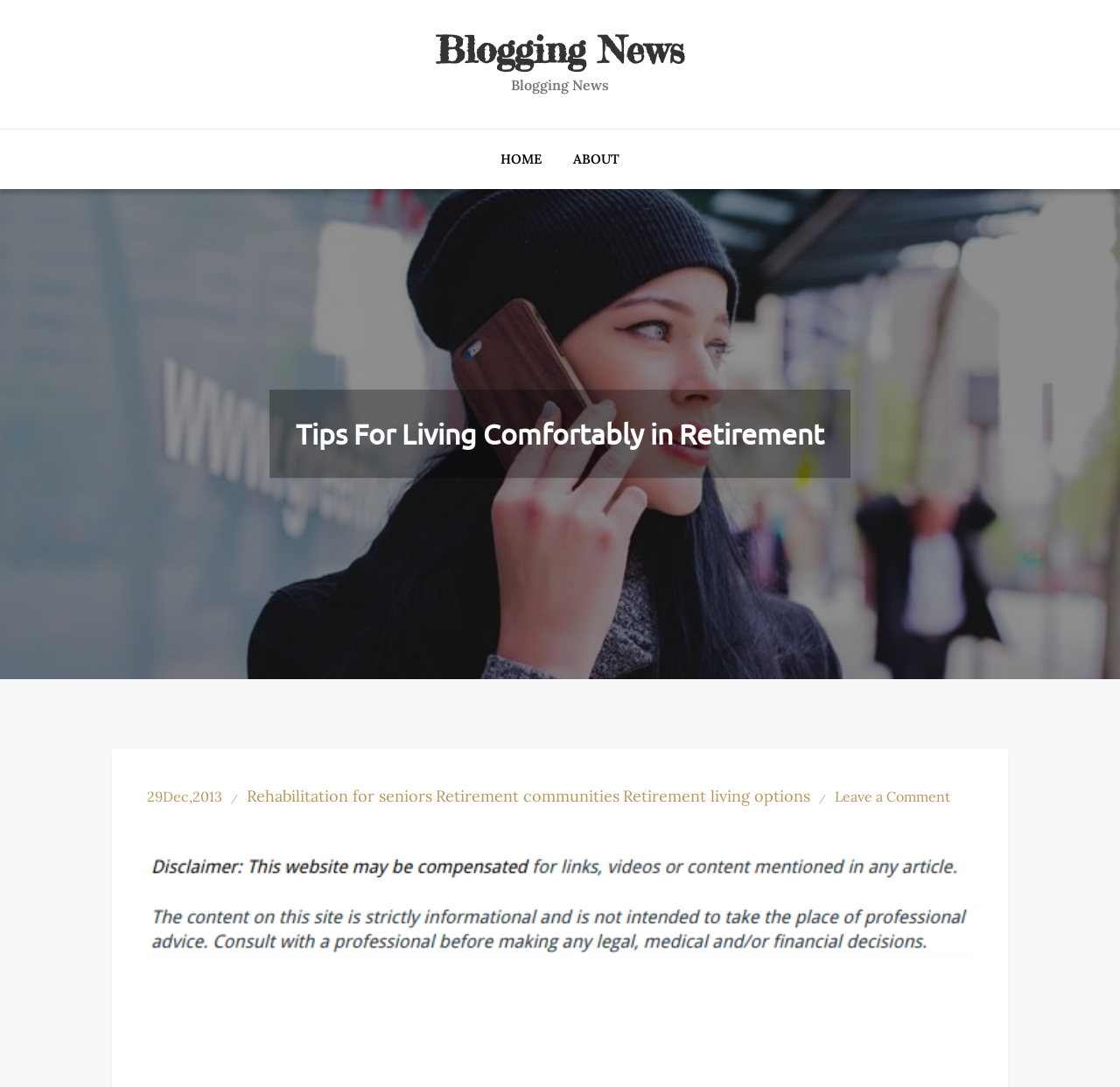Please identify the bounding box coordinates of the element that needs to be clicked to perform the following instruction: "leave a comment".

[0.745, 0.724, 0.848, 0.74]